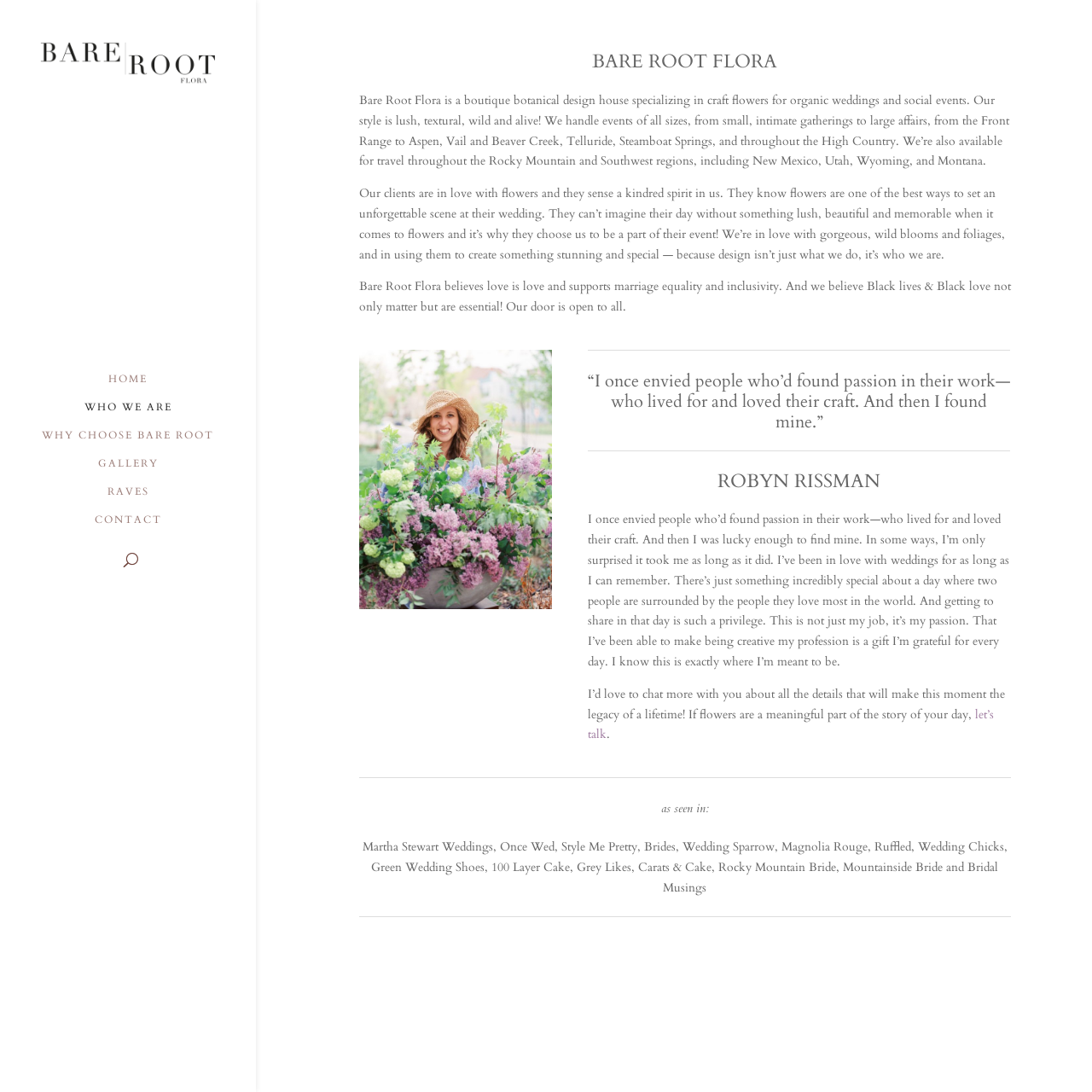What publications has the company been featured in?
Based on the screenshot, respond with a single word or phrase.

Martha Stewart Weddings, etc.